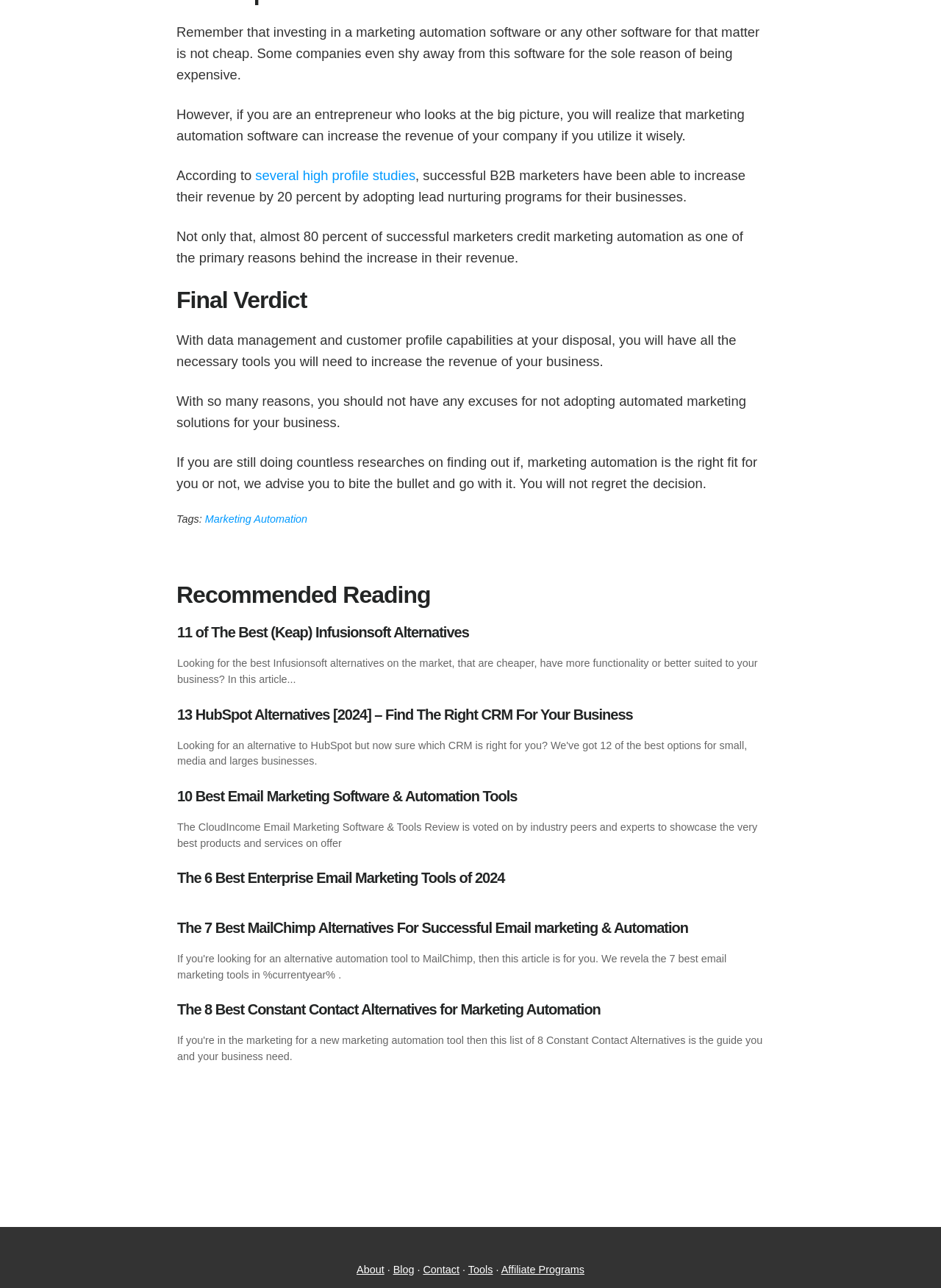What type of businesses can benefit from marketing automation?
Refer to the image and provide a detailed answer to the question.

According to the text, successful B2B marketers have been able to increase their revenue by 20 percent by adopting lead nurturing programs for their businesses, suggesting that B2B marketers can benefit from marketing automation.